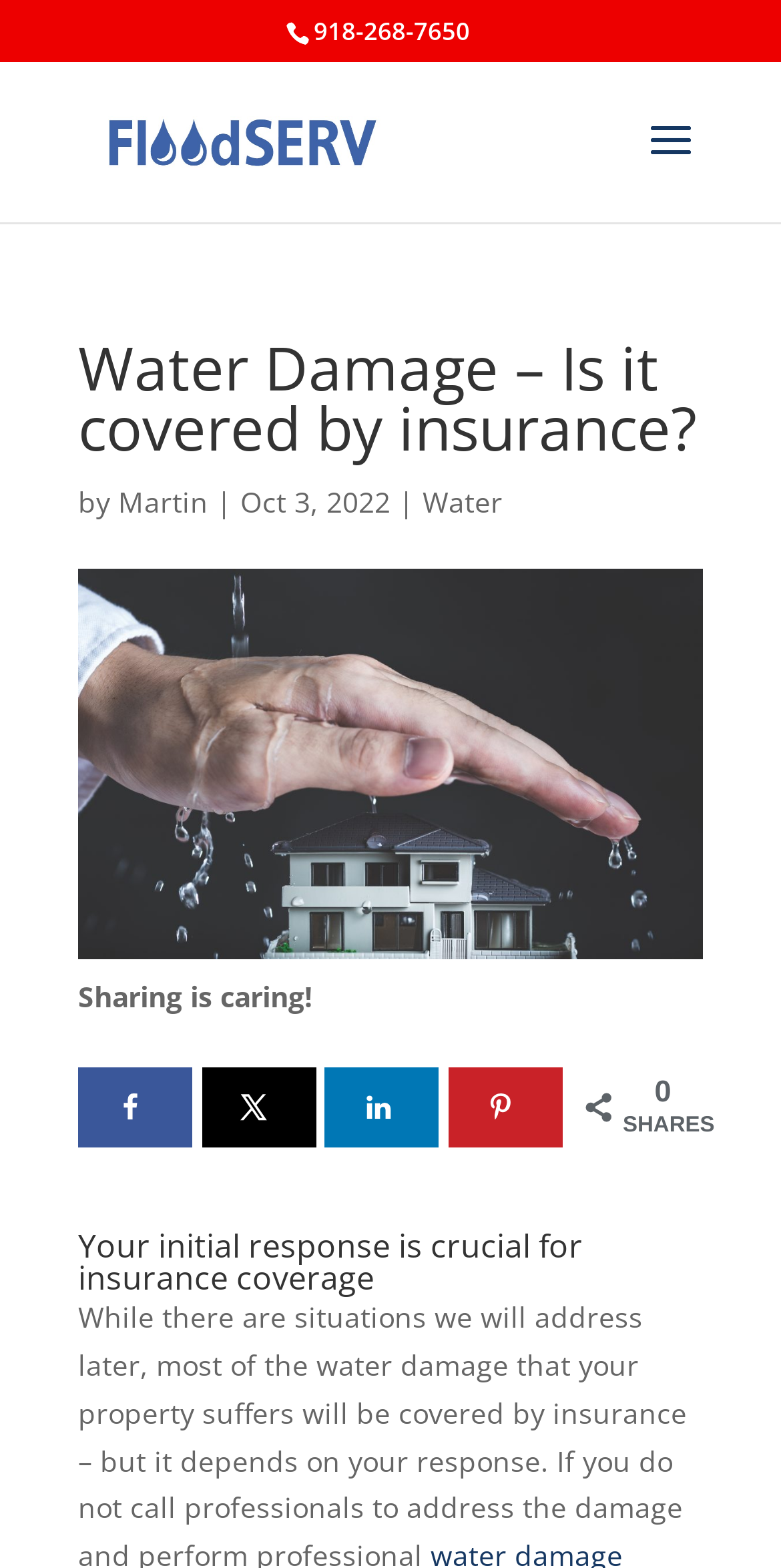Give a concise answer of one word or phrase to the question: 
How many social media sharing options are available?

4